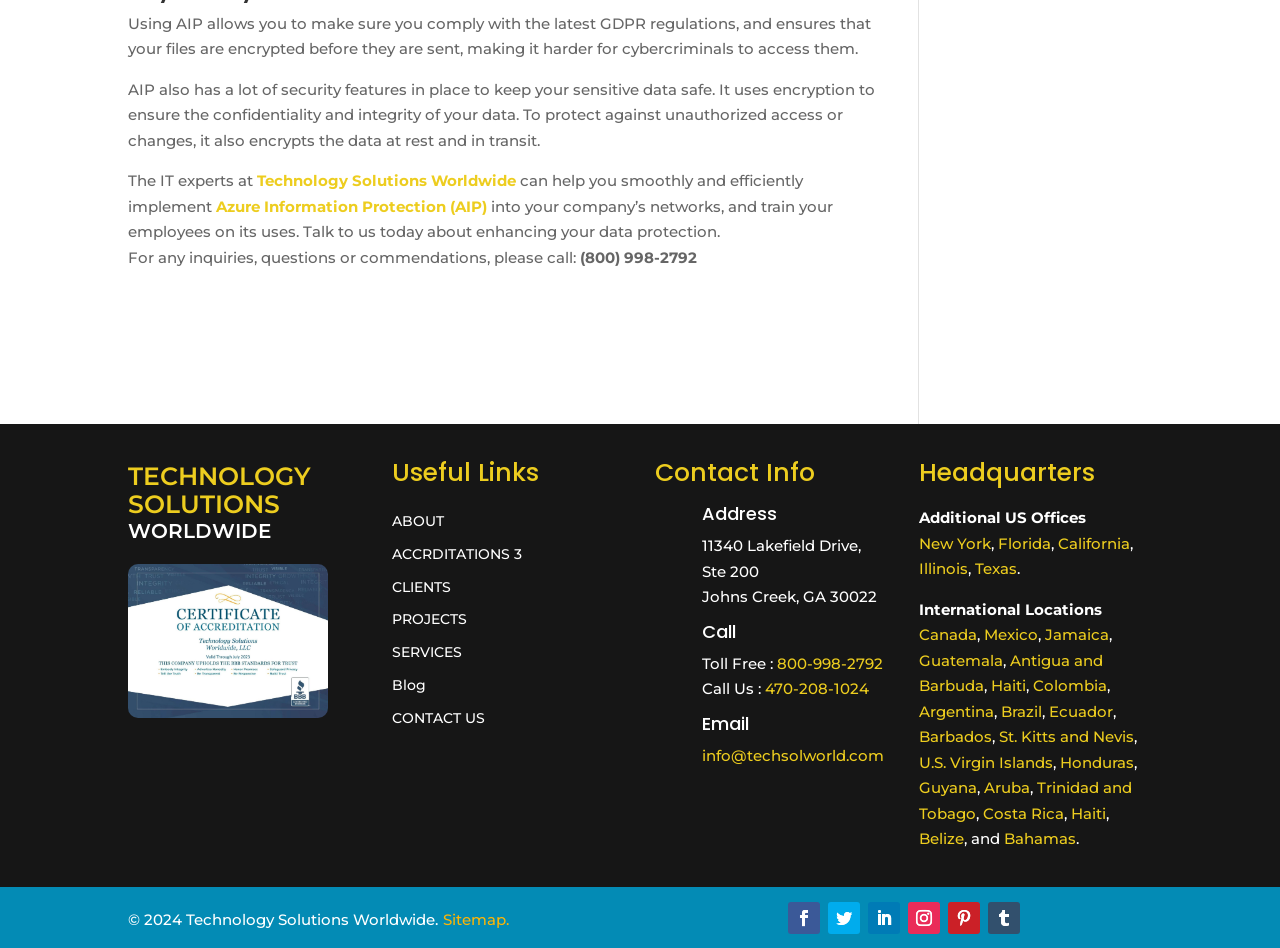Highlight the bounding box coordinates of the element you need to click to perform the following instruction: "Visit the 'Certificate' page."

[0.1, 0.742, 0.256, 0.762]